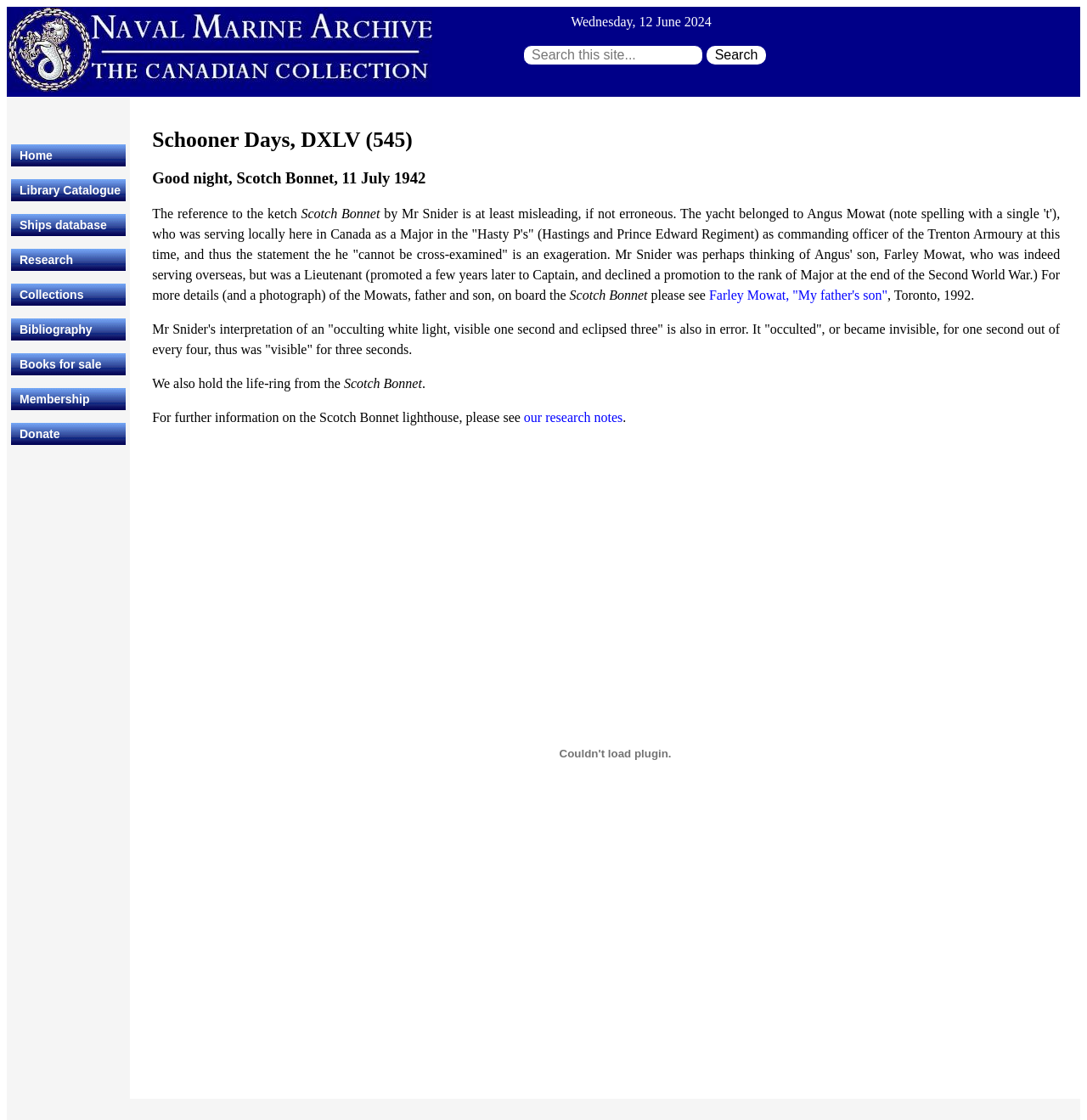What is the date mentioned in the article?
Look at the image and respond with a single word or a short phrase.

11 July 1942